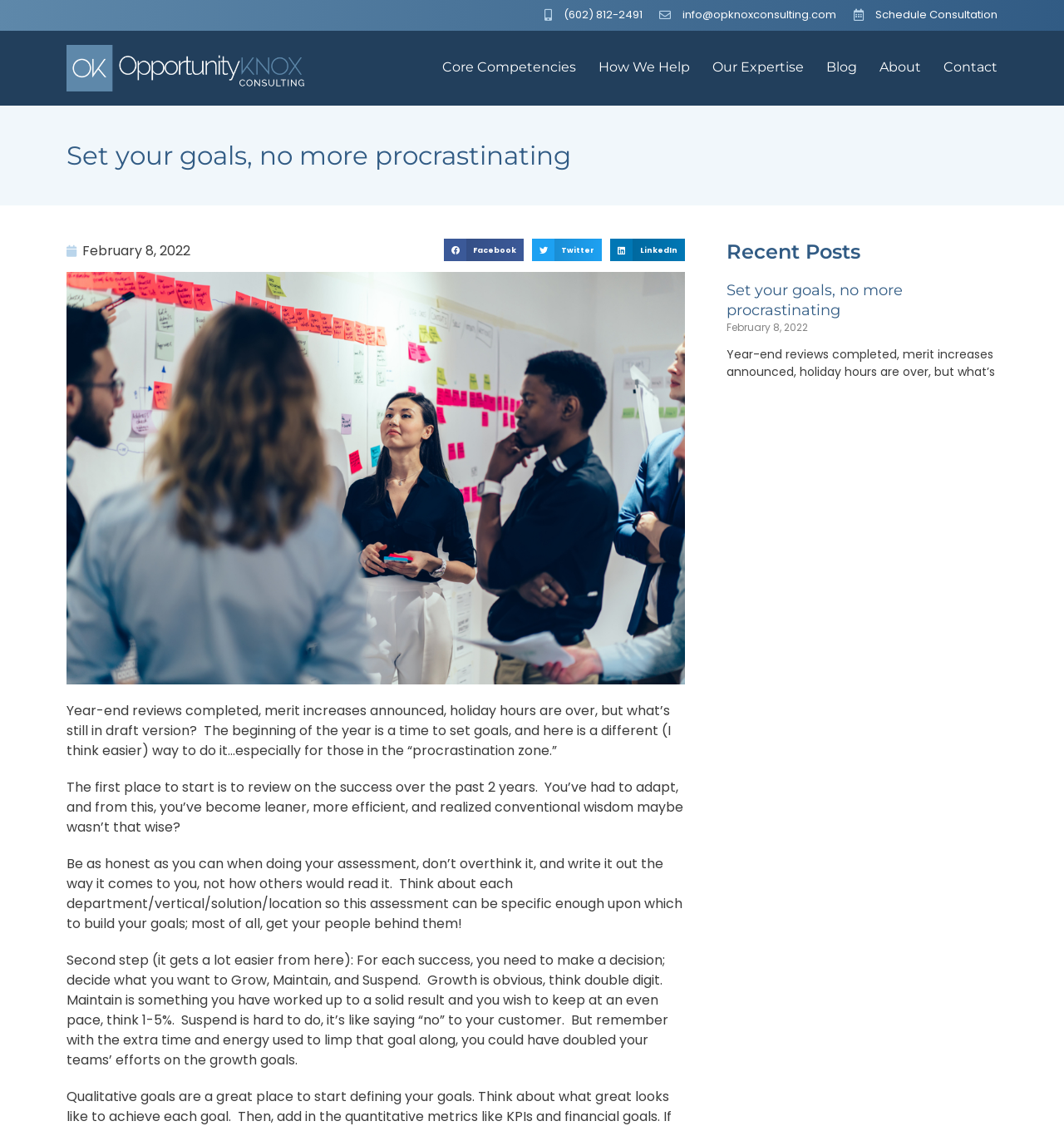What is the purpose of the article?
Refer to the image and answer the question using a single word or phrase.

To set goals